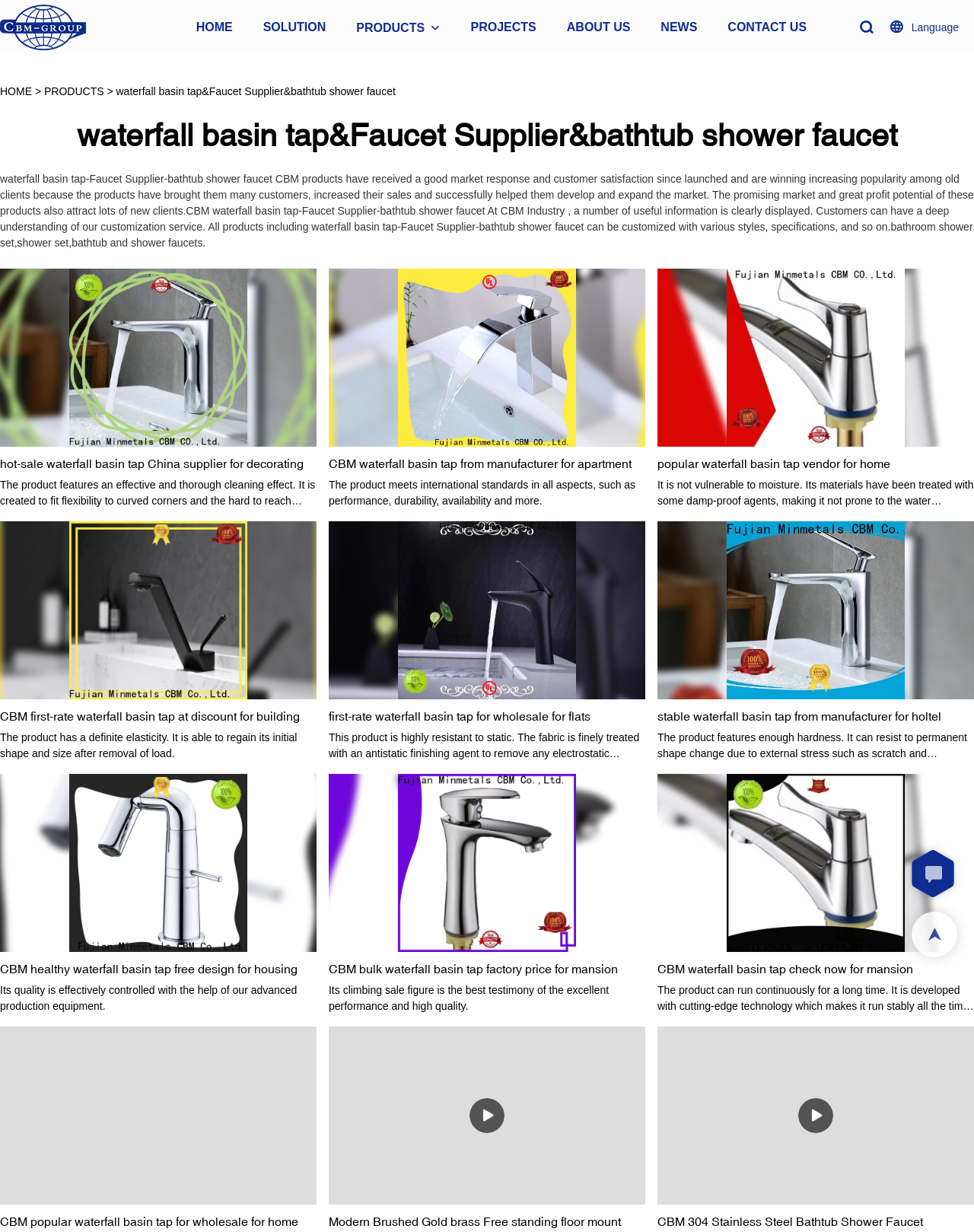Provide the bounding box coordinates of the HTML element described as: "parent_node: HOME". The bounding box coordinates should be four float numbers between 0 and 1, i.e., [left, top, right, bottom].

[0.936, 0.74, 0.983, 0.777]